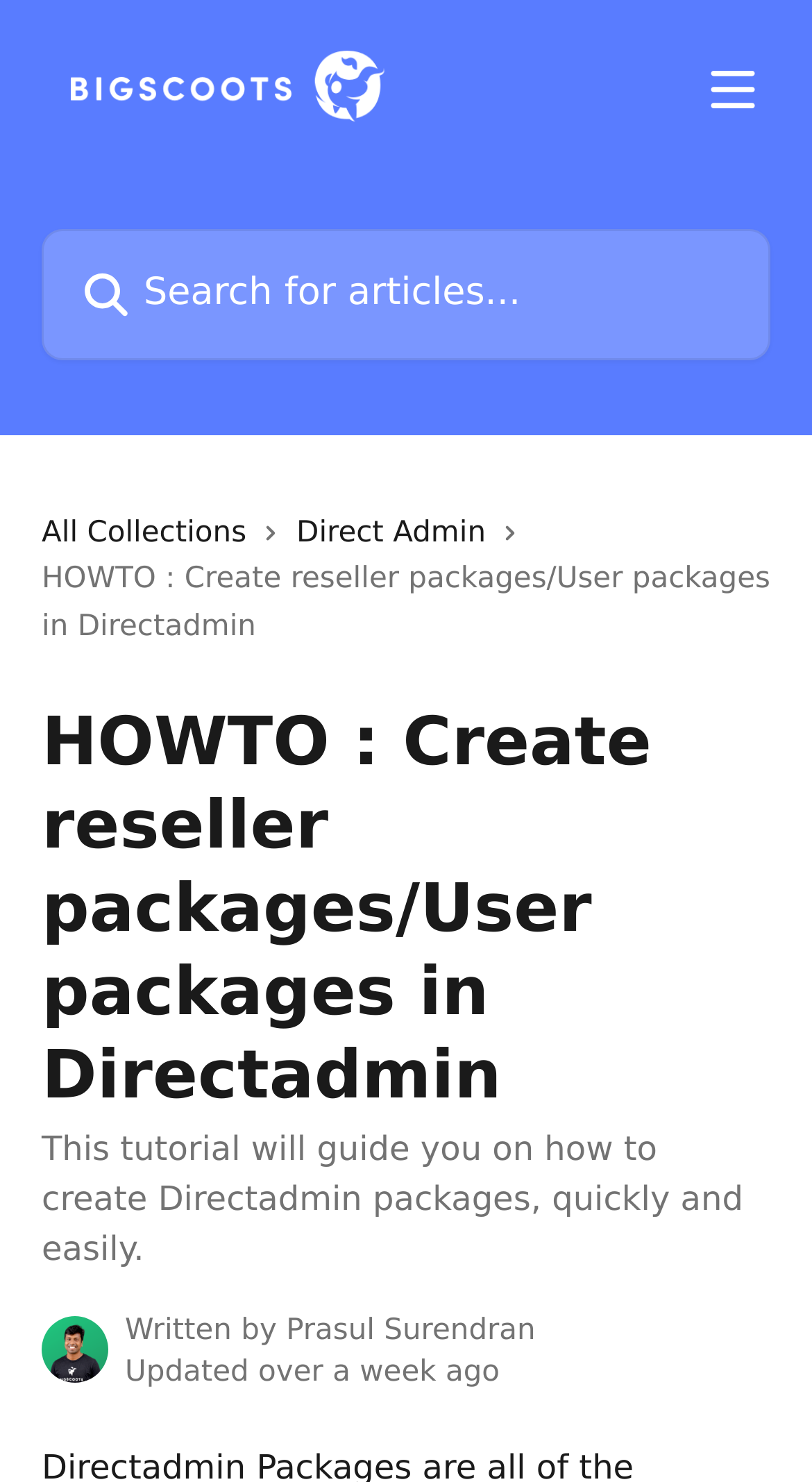Provide a thorough description of the webpage you see.

The webpage is a tutorial guide on creating Directadmin packages, with a focus on quick and easy creation. At the top, there is a header section that spans the entire width of the page, containing a logo image of "BigScoots WordPress Knowledge Base" on the left, a button to open a menu on the right, and a search bar in between. Below the header, there are three links: "All Collections", "Direct Admin", and another unspecified link, each accompanied by a small image.

The main content of the page is divided into two sections. The first section has a heading that reads "HOWTO : Create reseller packages/User packages in Directadmin" and a brief description that summarizes the tutorial. The second section appears to be the tutorial content itself, which is not explicitly described in the accessibility tree.

On the bottom left of the page, there is an image of the author, Prasul Surendran, along with text that reads "Written by" and "Updated over a week ago". On the bottom right, there is a button to open the Intercom Messenger.